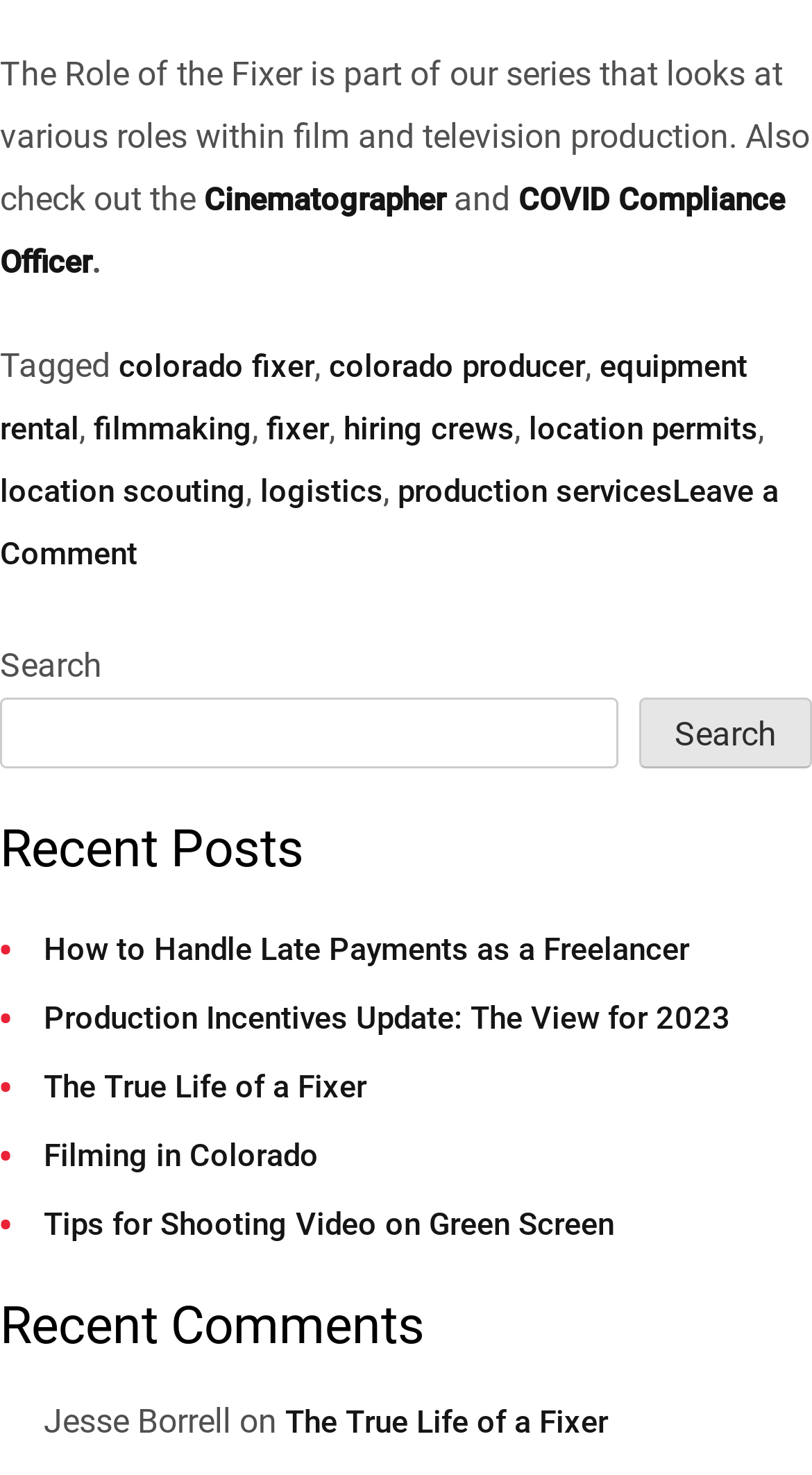Please specify the bounding box coordinates of the area that should be clicked to accomplish the following instruction: "Search for something". The coordinates should consist of four float numbers between 0 and 1, i.e., [left, top, right, bottom].

[0.0, 0.472, 0.762, 0.52]